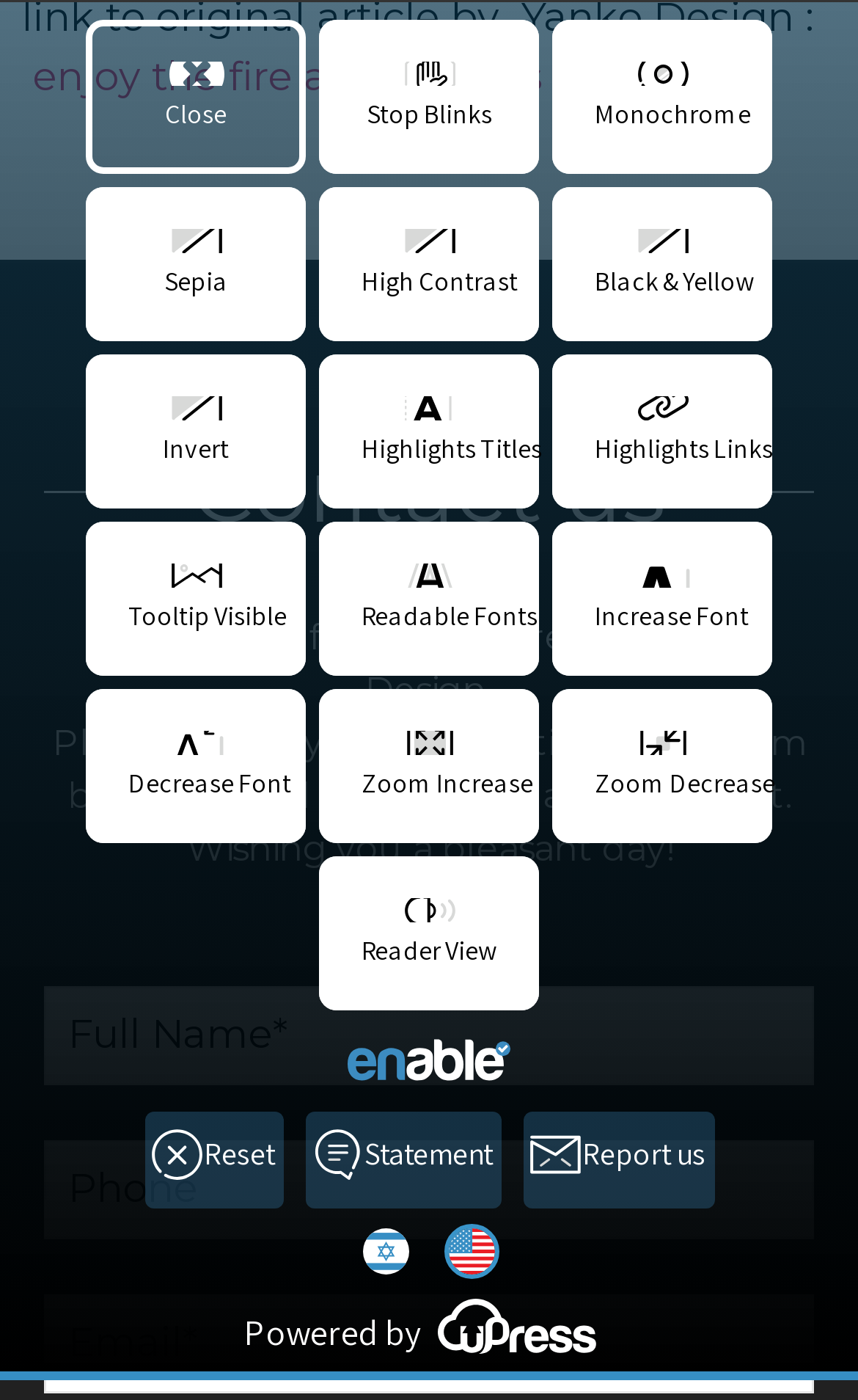Find the bounding box coordinates of the area to click in order to follow the instruction: "click the close button".

[0.1, 0.014, 0.356, 0.124]